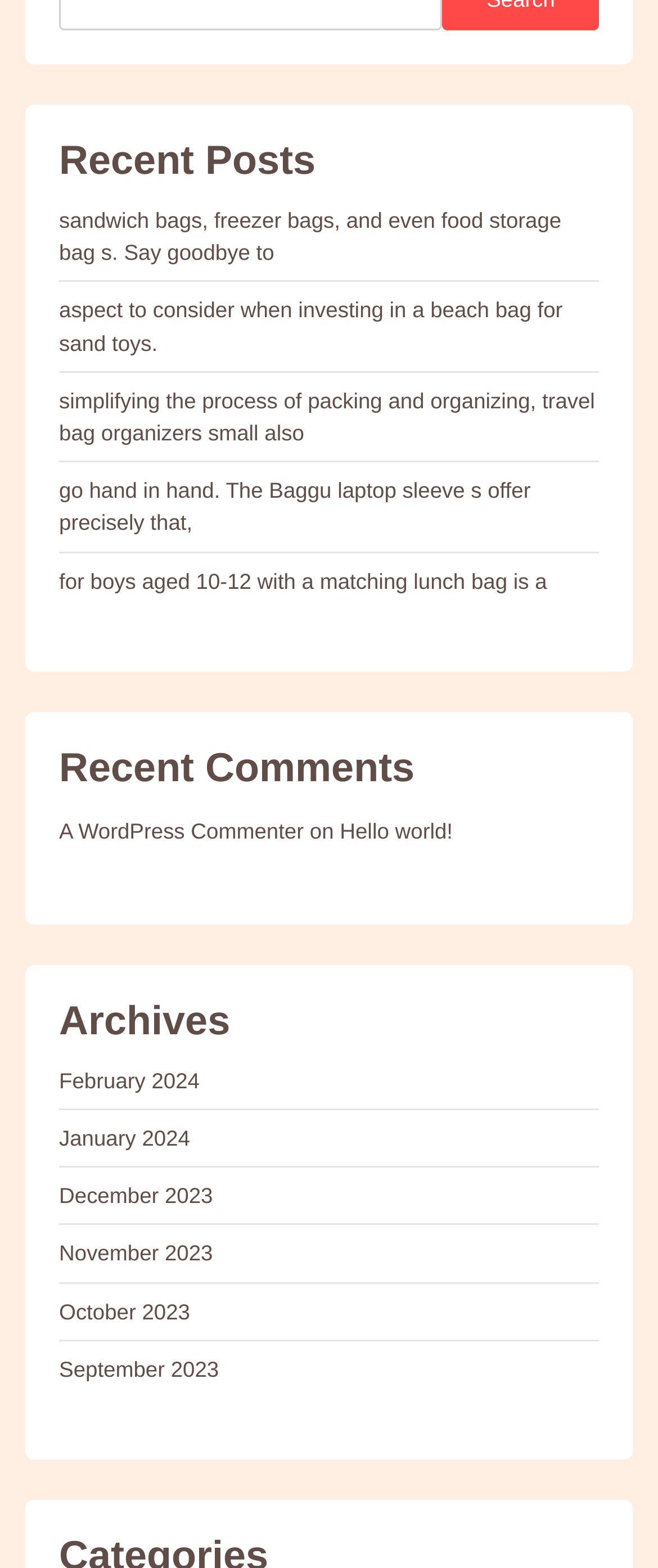What is the title of the first recent post?
Utilize the image to construct a detailed and well-explained answer.

I looked at the first link under the 'Recent Posts' heading, and the text of the link is 'sandwich bags, freezer bags, and even food storage bag s.'.